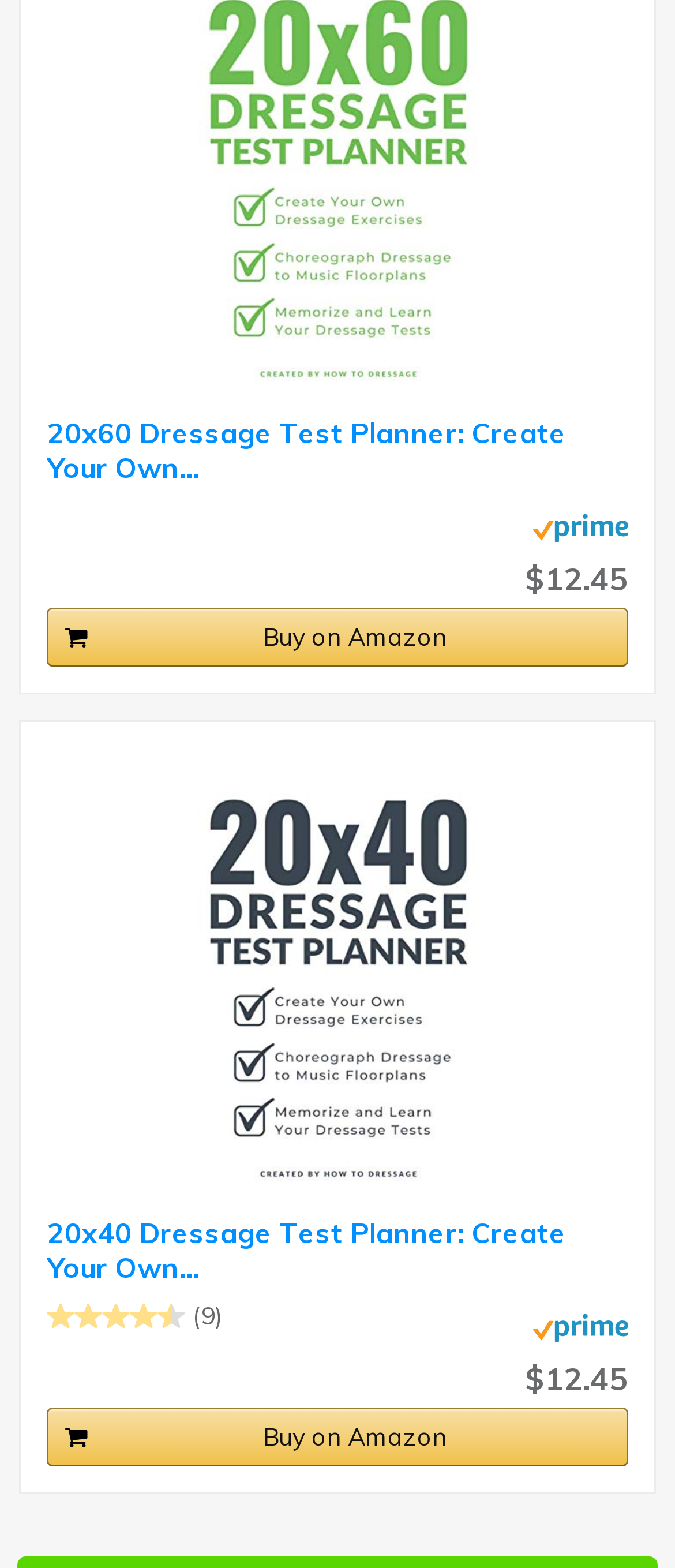Locate the UI element described by title="Amazon Prime" and provide its bounding box coordinates. Use the format (top-left x, top-left y, bottom-right x, bottom-right y) with all values as floating point numbers between 0 and 1.

[0.789, 0.323, 0.93, 0.349]